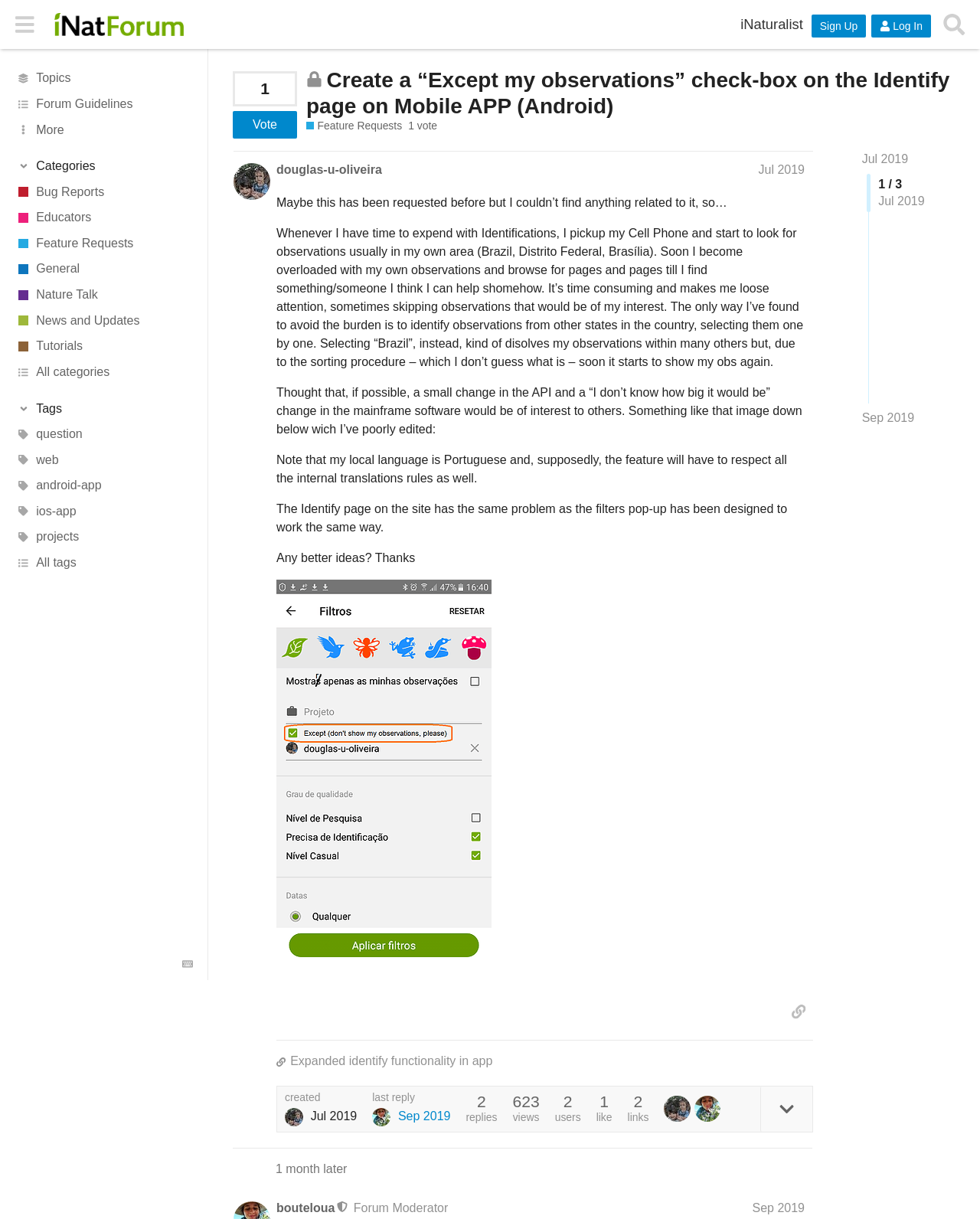Construct a comprehensive description capturing every detail on the webpage.

This webpage is a feature request forum on the iNaturalist Community Forum. At the top, there is a header section with a button to expand or collapse the sidebar, a link to the iNaturalist Community Forum, and buttons to sign up or log in. Below the header, there are links to various topics, including Bug Reports, Educators, Feature Requests, and more.

On the left side, there is a sidebar with buttons to navigate to different sections, such as Categories, Tags, and More. Each button has an associated image. The sidebar also contains links to specific topics, including question, web, android-app, and projects.

The main content of the page is a feature request post titled "Create a “Except my observations” check-box on the Identify page on Mobile APP (Android)". The post is closed, and it no longer accepts new replies. The post contains a heading, a description of the feature request, and a poorly edited image. The description explains the problem of being overwhelmed by the user's own observations when trying to identify observations on the mobile app and proposes a solution to add a checkbox to exclude the user's own observations.

Below the post, there are links to vote, tags, and a list of posts with dates. There is also a section with a heading "post #1 by @douglas-u-oliveira" that contains the original post with the feature request. The post includes a heading with the user's name and date, a description of the problem, and a poorly edited image. There are also buttons to copy a link to the post and to expand or collapse the post.